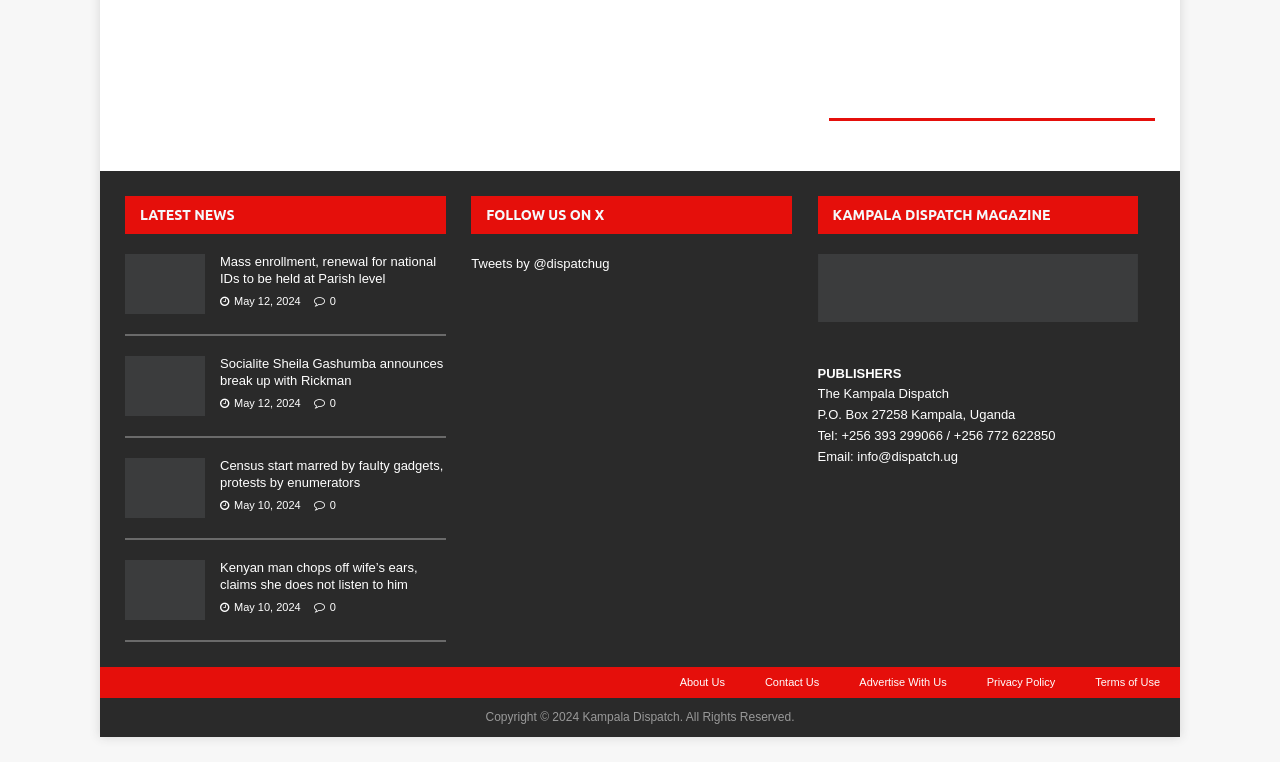Provide a brief response to the question below using a single word or phrase: 
What is the publisher of the Kampala Dispatch magazine?

The Kampala Dispatch